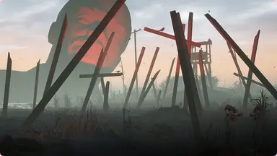Detail all significant aspects of the image you see.

This image depicts a hauntingly atmospheric scene from the game "Into the Radius VR." The foreground features an array of jagged wooden stakes jutting out of the ground, creating a sense of desolation and abandonment. In the background, a giant, shadowy figure looms ominously against a muted sky, bathed in shades of orange and pink, suggesting dawn or dusk. This figure, likely representing a significant element of the game's lore, adds a layer of mystery and foreboding to the landscape. The scene is enriched by the presence of sparse vegetation, hinting at the game's survival themes set in a post-apocalyptic setting. Overall, the composition captures the essence of a world filled with tension and exploration, inviting players into its eerie and dangerous environment.